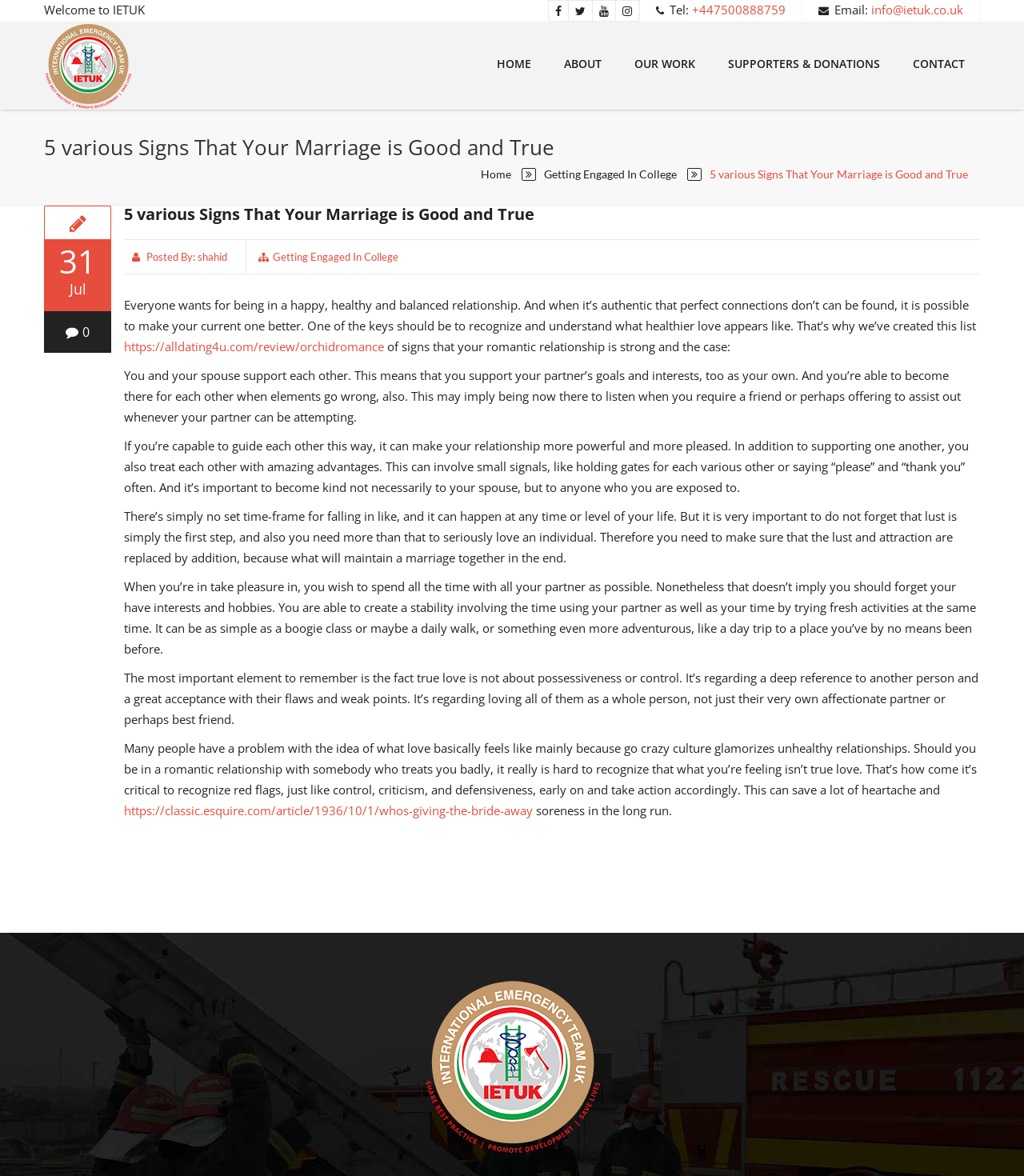How many links are there in the navigation menu?
Answer with a single word or phrase, using the screenshot for reference.

5